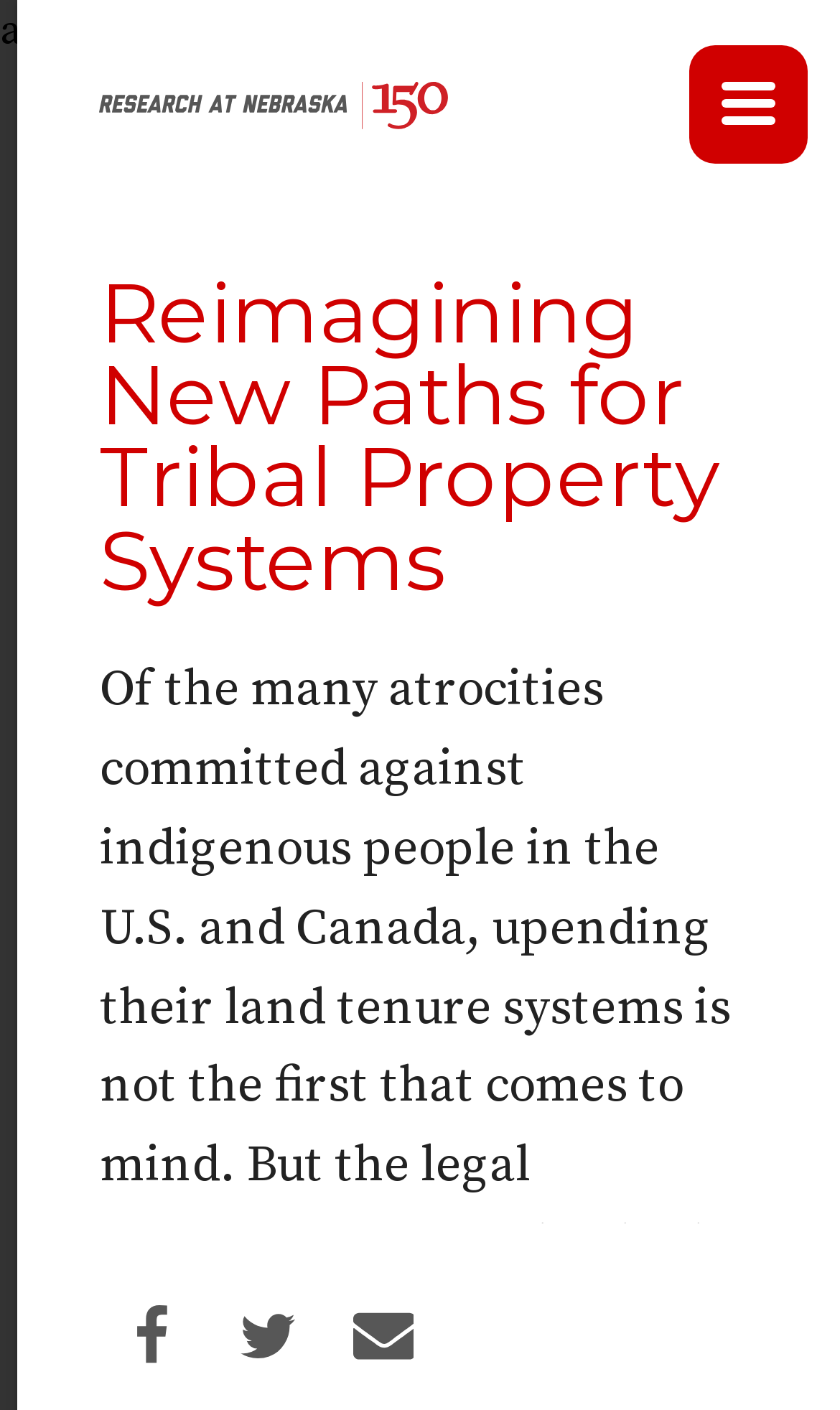Give a short answer to this question using one word or a phrase:
How many images are associated with the 'Research at Nebraska | 150' link?

1